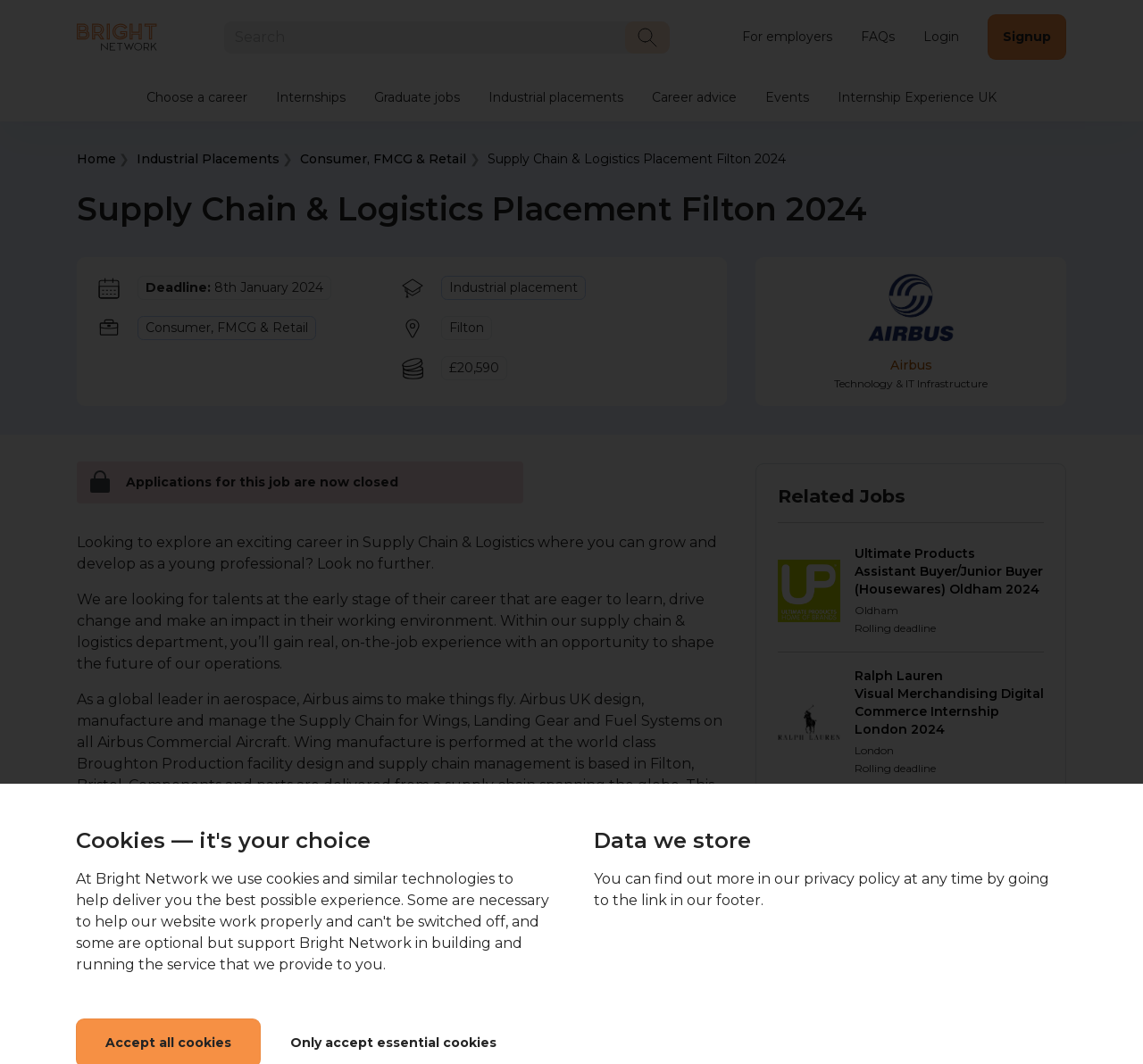Find the bounding box coordinates of the element's region that should be clicked in order to follow the given instruction: "Search for a job". The coordinates should consist of four float numbers between 0 and 1, i.e., [left, top, right, bottom].

[0.195, 0.019, 0.586, 0.051]